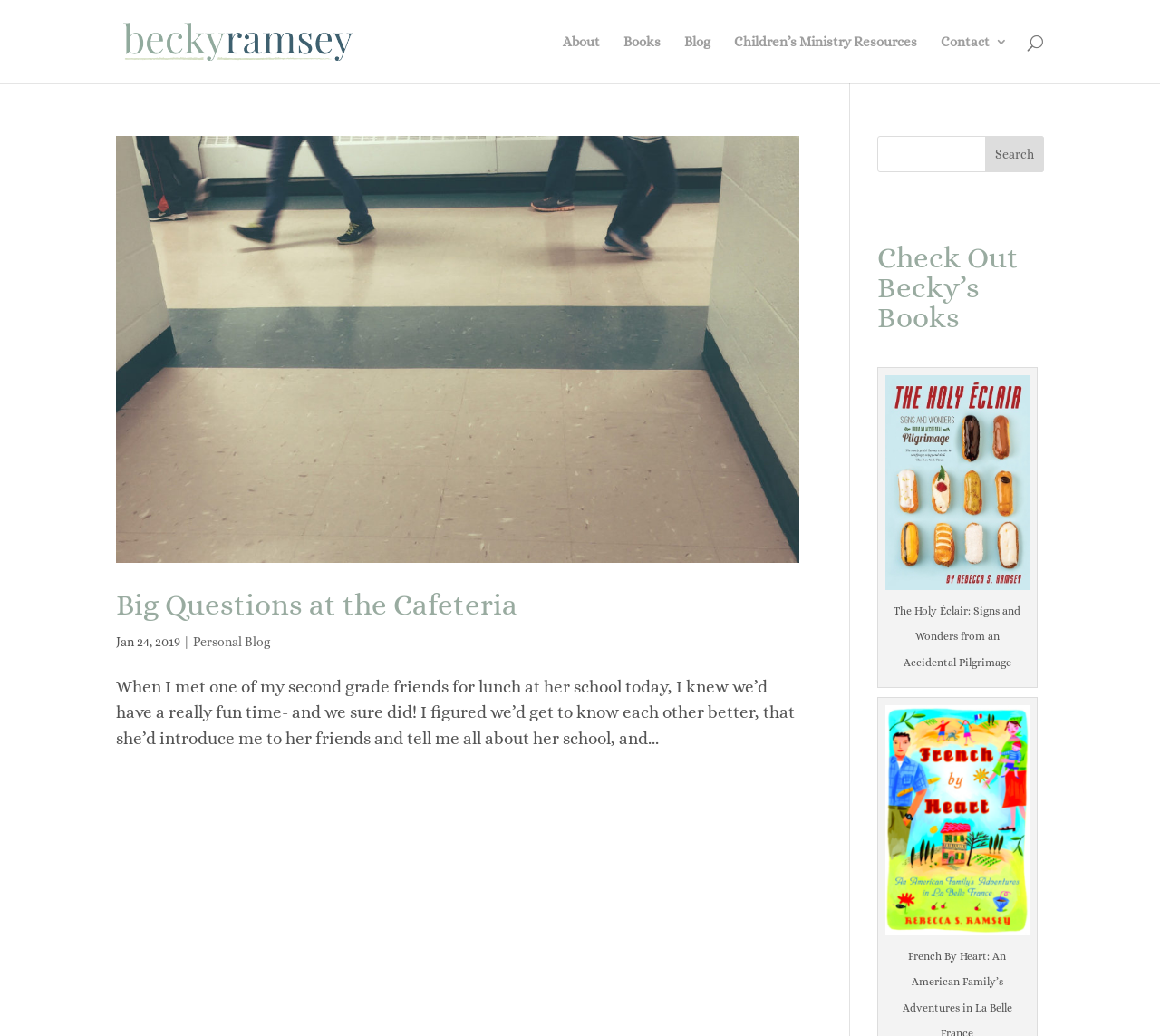Give the bounding box coordinates for this UI element: "Basic Wiring Diagram". The coordinates should be four float numbers between 0 and 1, arranged as [left, top, right, bottom].

None